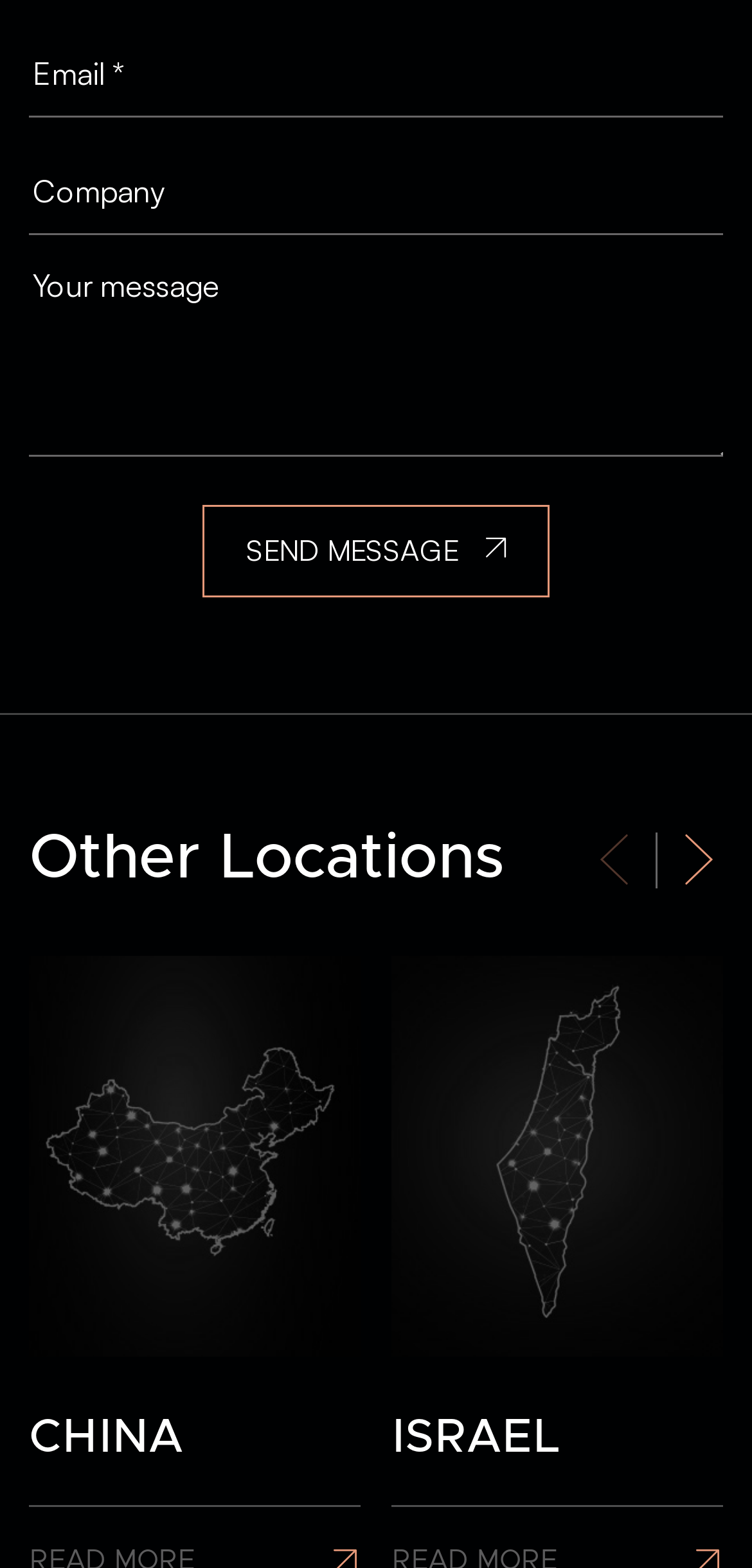Please identify the bounding box coordinates of the element on the webpage that should be clicked to follow this instruction: "Go to China page". The bounding box coordinates should be given as four float numbers between 0 and 1, formatted as [left, top, right, bottom].

[0.038, 0.61, 0.479, 0.865]